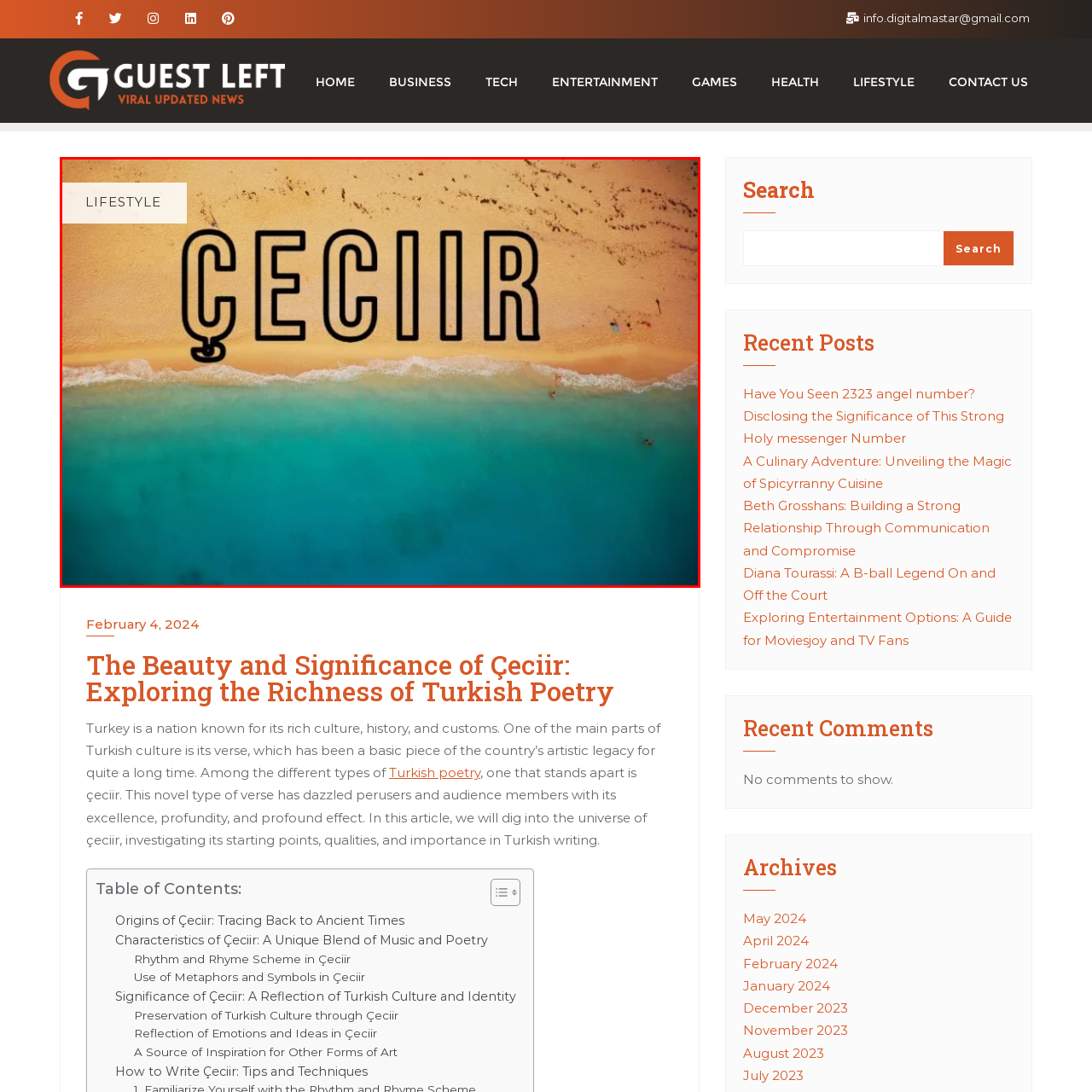What is the theme of the article?
Check the image enclosed by the red bounding box and reply to the question using a single word or phrase.

Turkish poetry